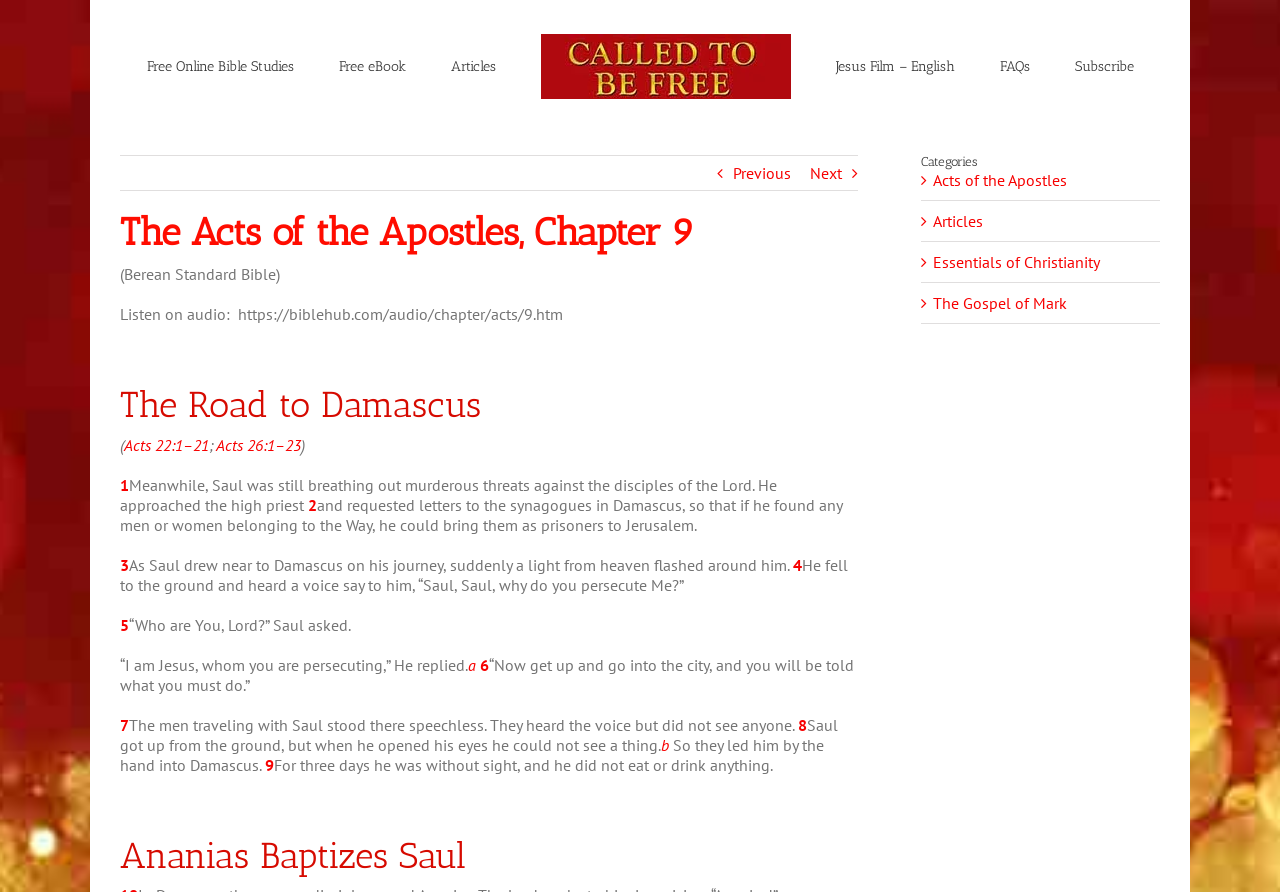Locate the bounding box coordinates of the area that needs to be clicked to fulfill the following instruction: "Click on 'FAQs'". The coordinates should be in the format of four float numbers between 0 and 1, namely [left, top, right, bottom].

[0.781, 0.026, 0.804, 0.12]